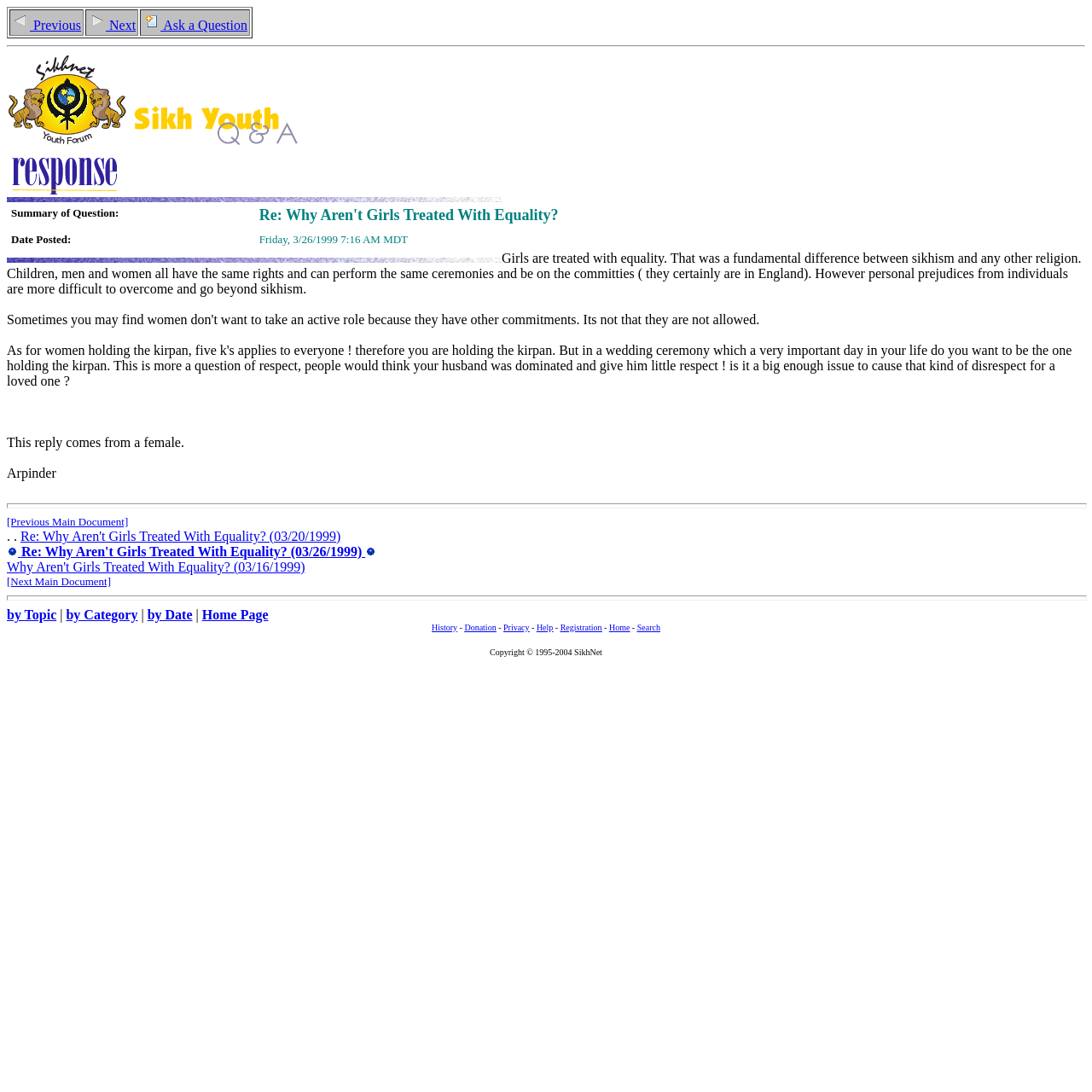Please specify the bounding box coordinates of the clickable region to carry out the following instruction: "Click on Search". The coordinates should be four float numbers between 0 and 1, in the format [left, top, right, bottom].

[0.583, 0.566, 0.605, 0.58]